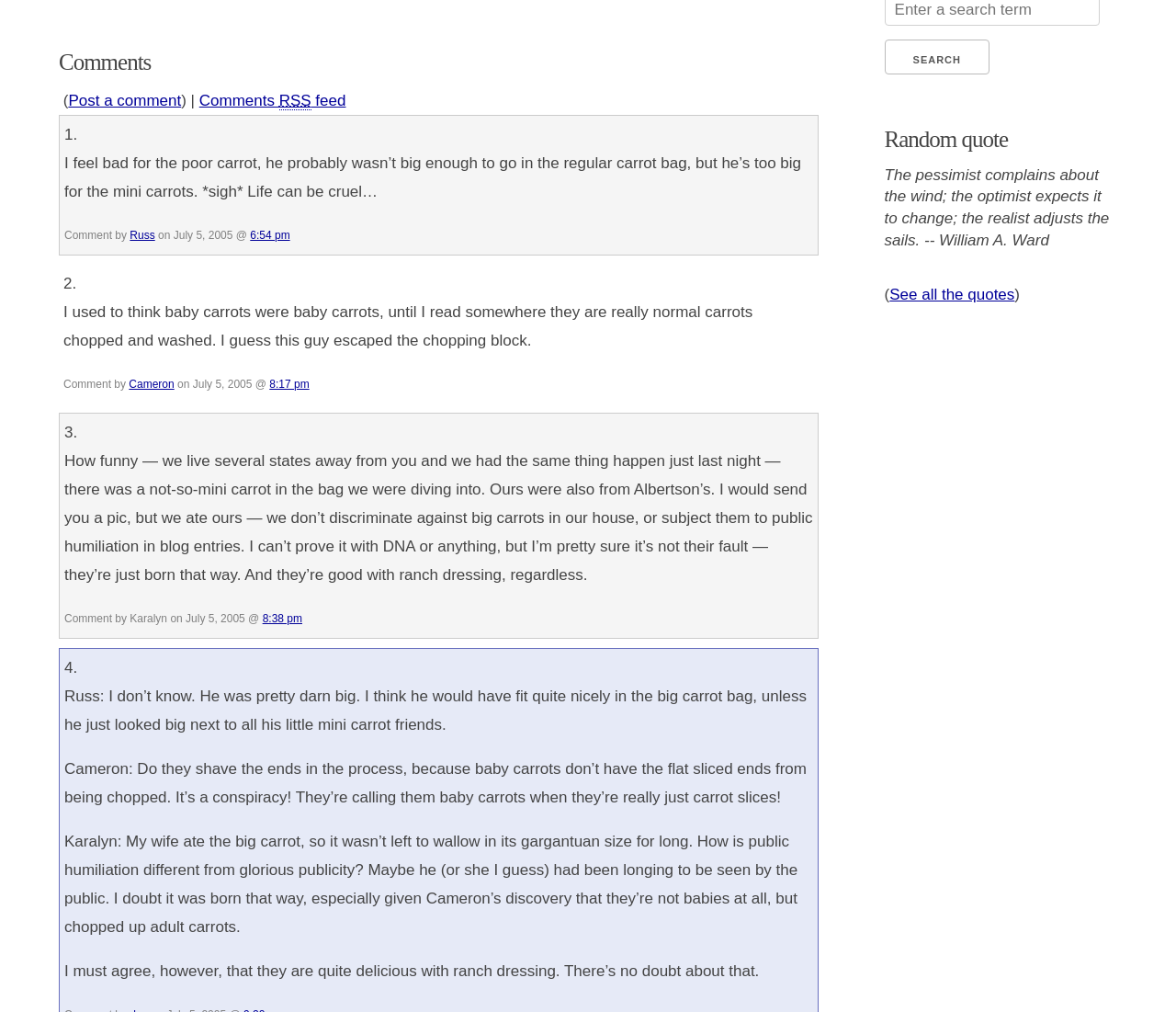Bounding box coordinates should be provided in the format (top-left x, top-left y, bottom-right x, bottom-right y) with all values between 0 and 1. Identify the bounding box for this UI element: Cameron

[0.11, 0.373, 0.148, 0.386]